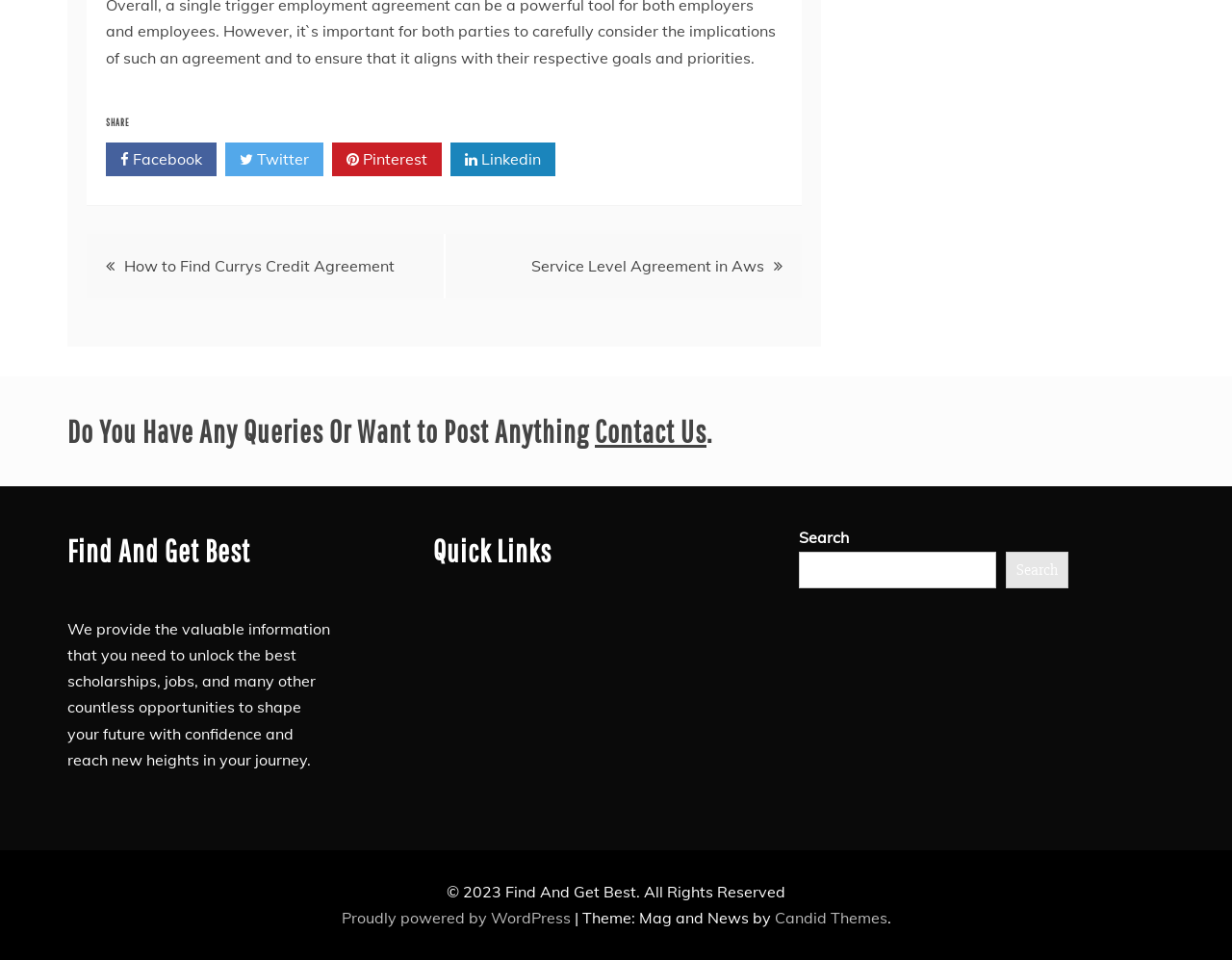Provide the bounding box coordinates for the UI element described in this sentence: "Pinterest". The coordinates should be four float values between 0 and 1, i.e., [left, top, right, bottom].

[0.27, 0.148, 0.359, 0.183]